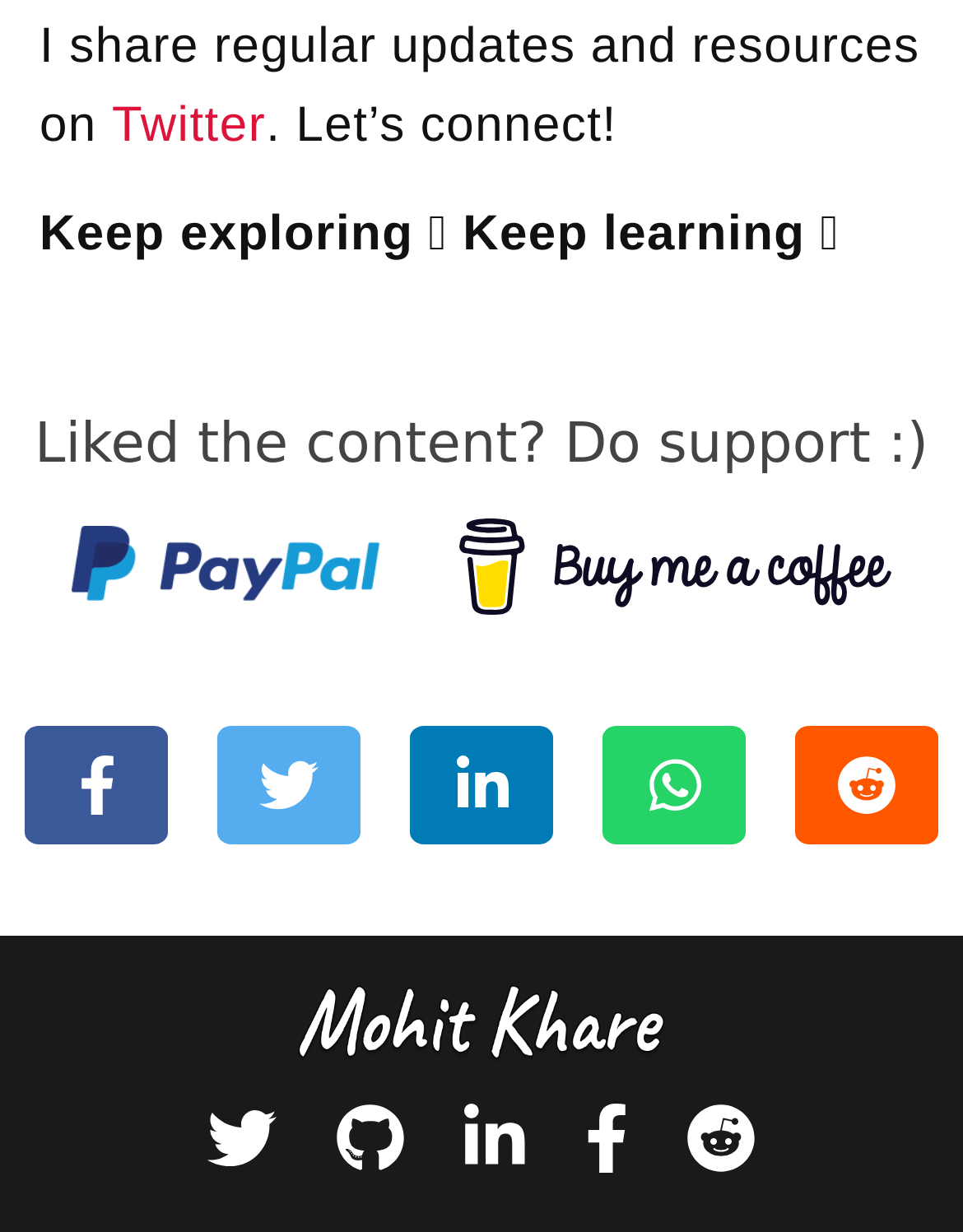Please examine the image and answer the question with a detailed explanation:
What social media platforms are mentioned?

By examining the links and images on the webpage, I found that the author mentions Twitter, Github, Linkedin, Facebook, and Reddit as social media platforms.